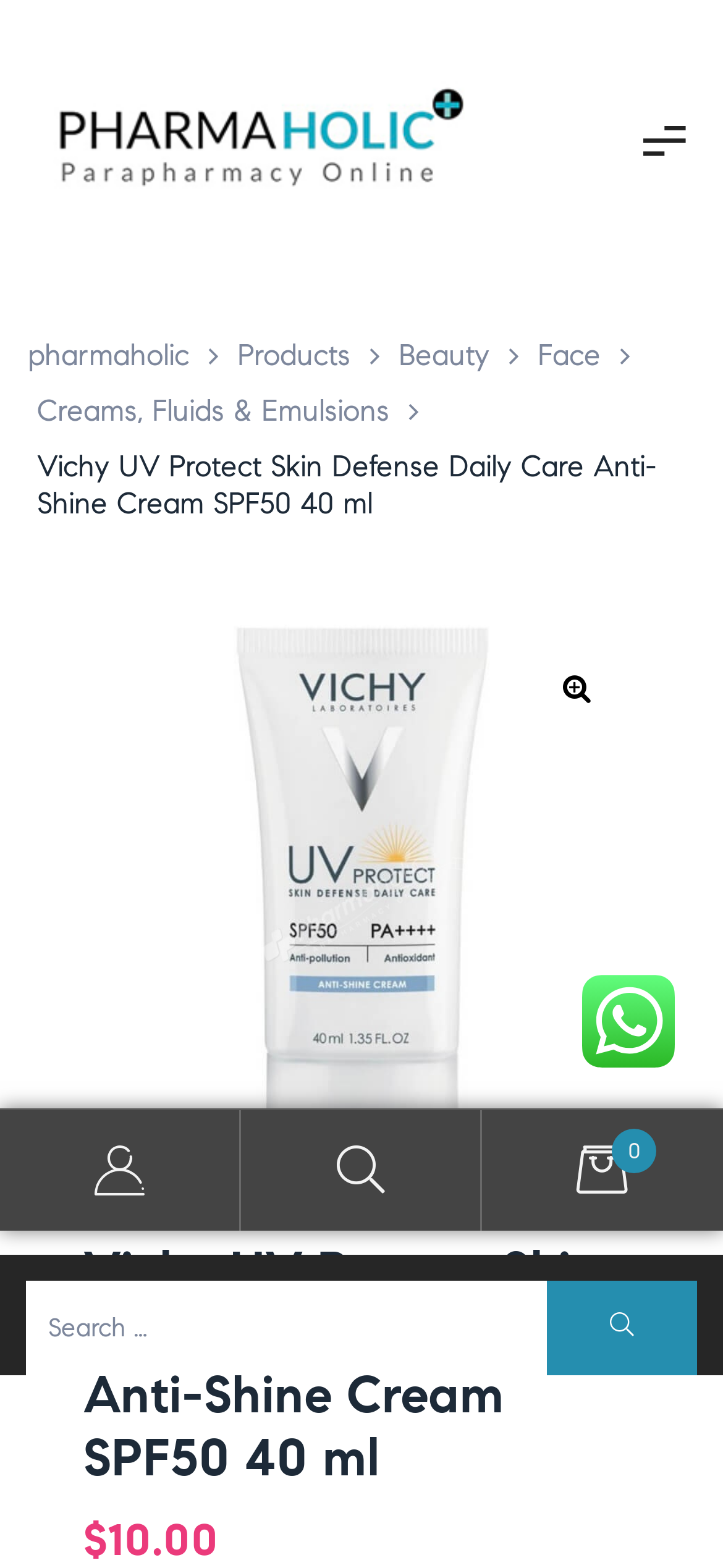Given the description: "My Account", determine the bounding box coordinates of the UI element. The coordinates should be formatted as four float numbers between 0 and 1, [left, top, right, bottom].

[0.0, 0.708, 0.333, 0.785]